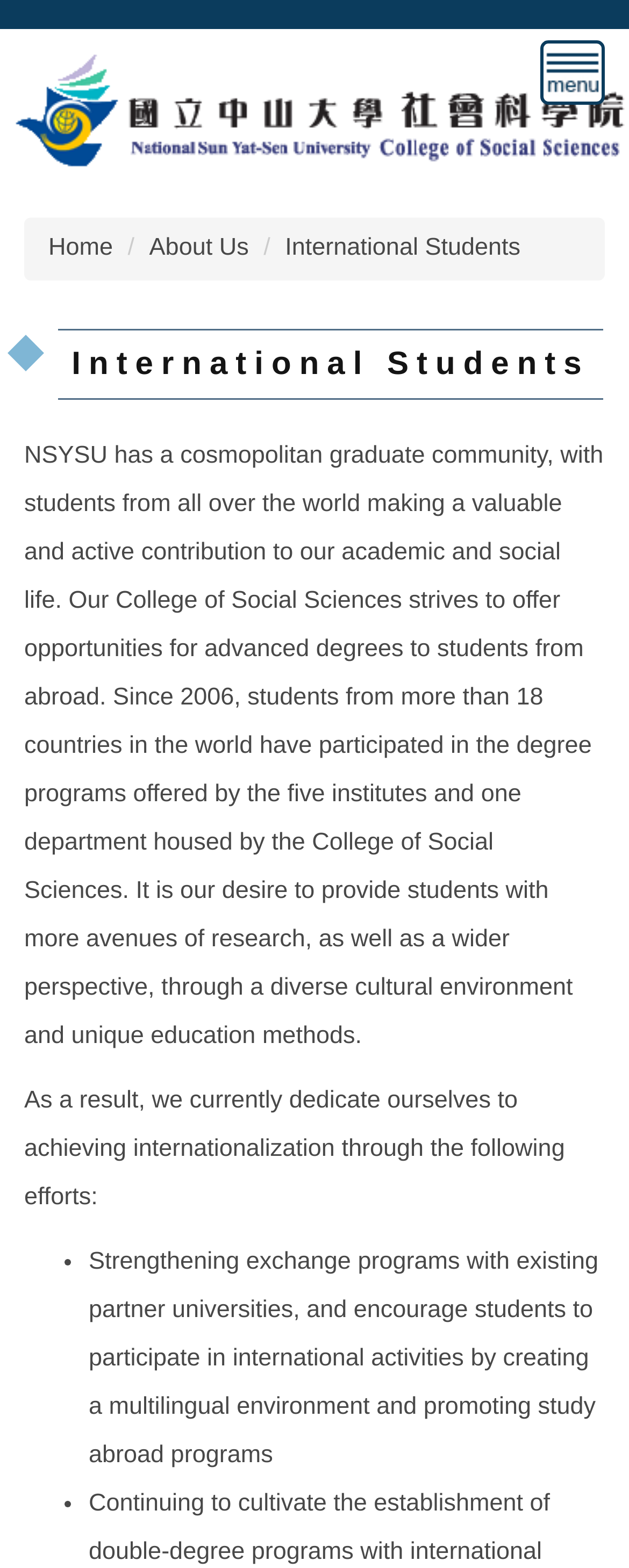Respond with a single word or phrase to the following question:
How many efforts are mentioned to achieve internationalization?

at least 1